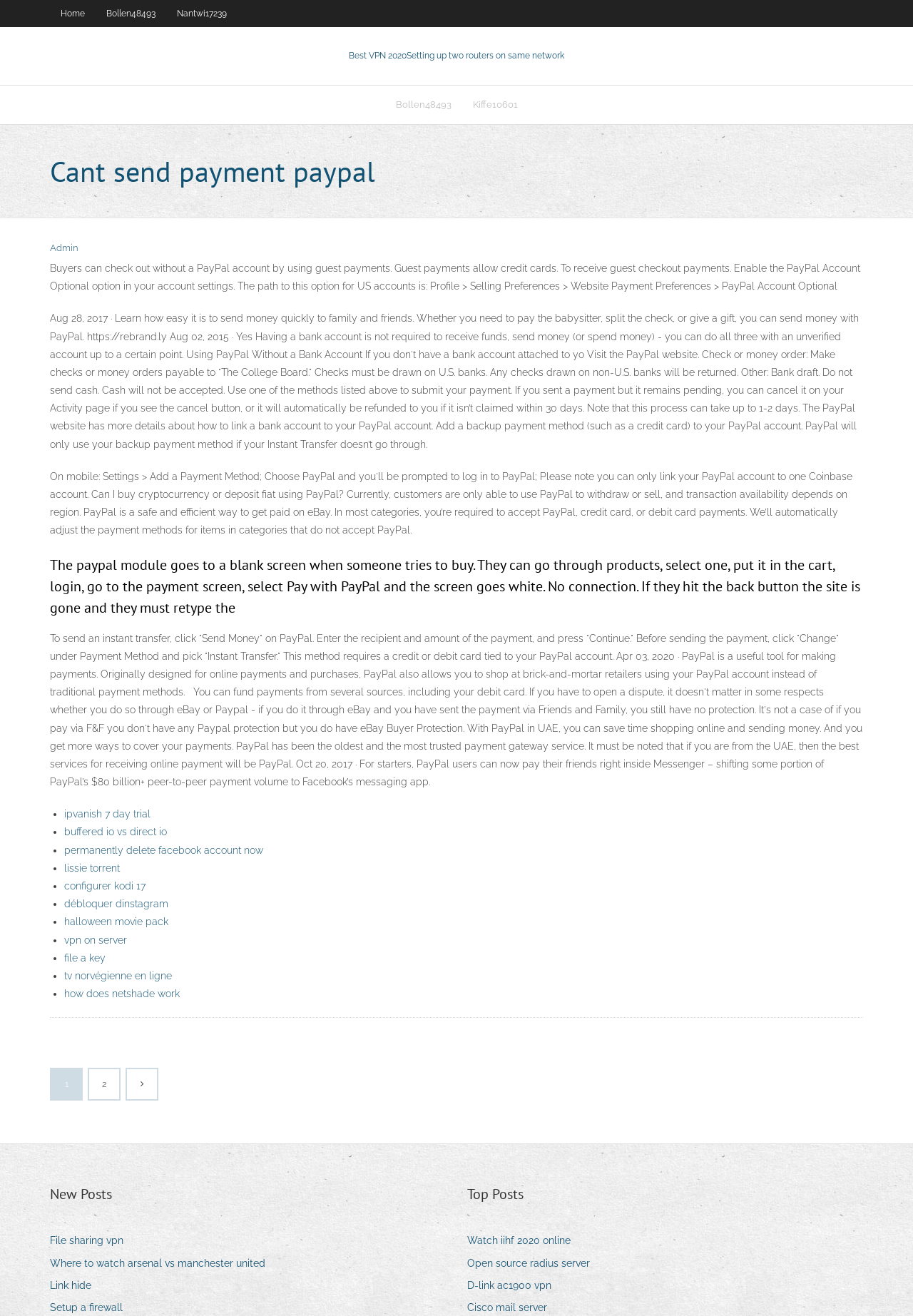What is the first link on the top navigation bar?
Look at the webpage screenshot and answer the question with a detailed explanation.

The first link on the top navigation bar is 'Home', which is located at the top left corner of the webpage, with a bounding box of [0.055, 0.0, 0.105, 0.02].